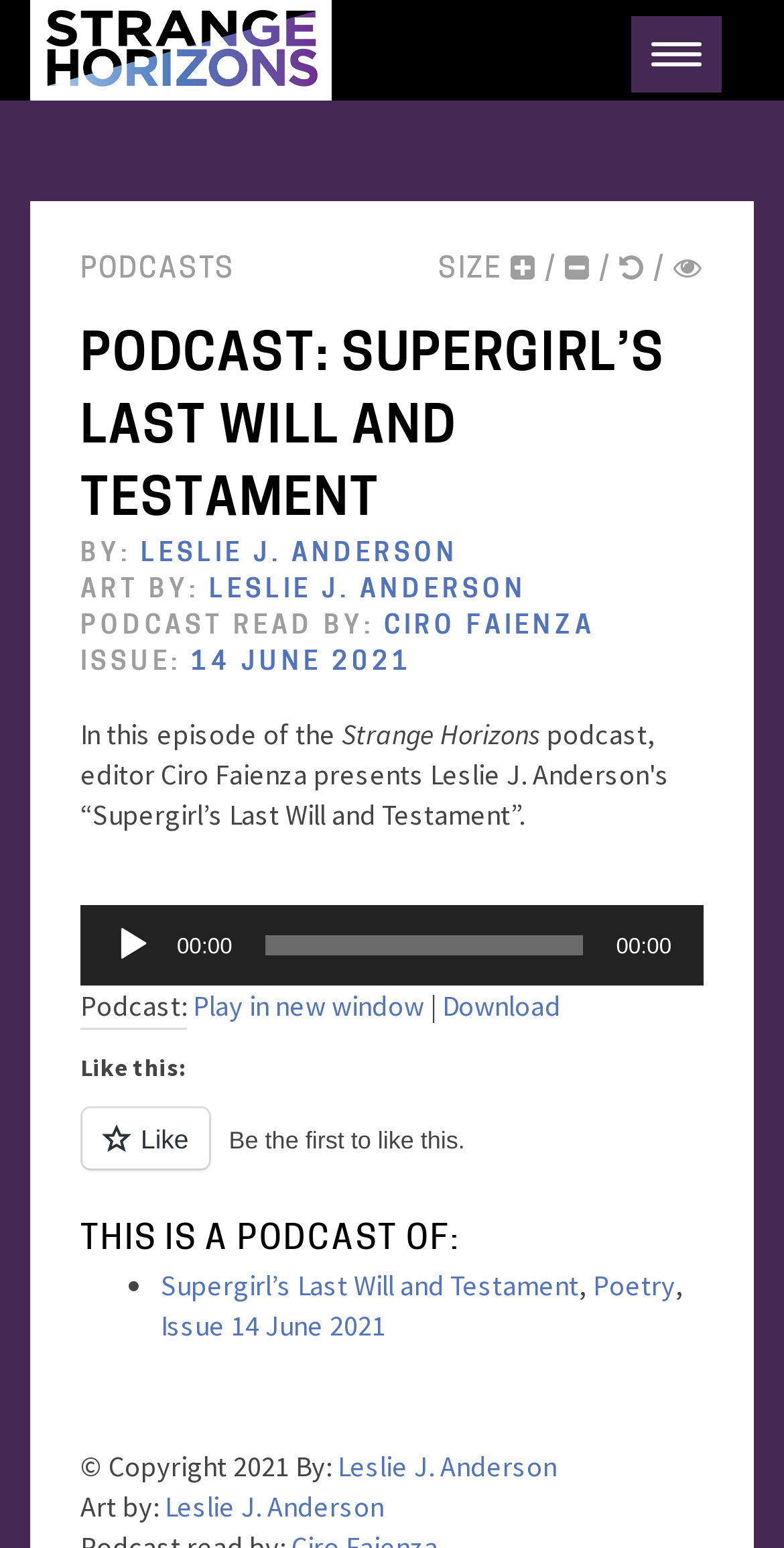Determine the bounding box coordinates of the clickable area required to perform the following instruction: "Play the podcast". The coordinates should be represented as four float numbers between 0 and 1: [left, top, right, bottom].

[0.144, 0.597, 0.195, 0.623]